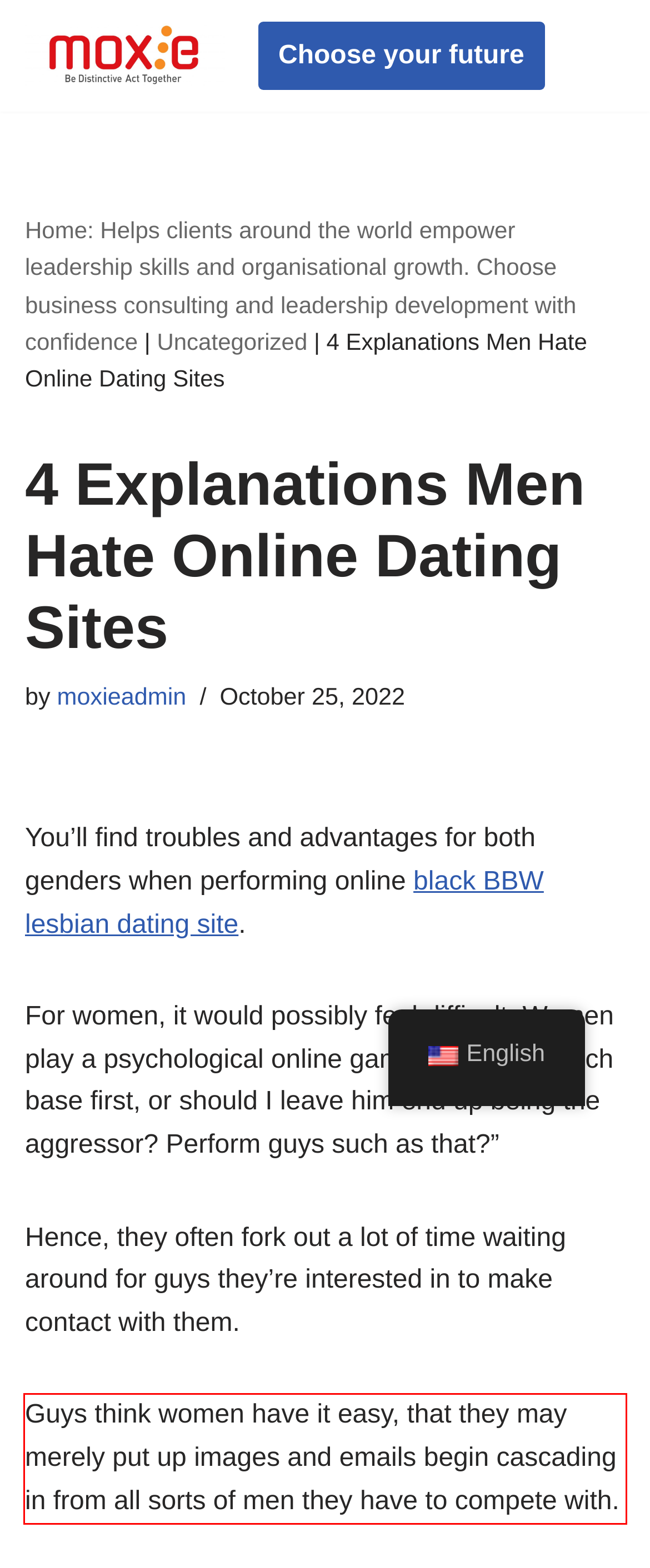You are provided with a webpage screenshot that includes a red rectangle bounding box. Extract the text content from within the bounding box using OCR.

Guys think women have it easy, that they may merely put up images and emails begin cascading in from all sorts of men they have to compete with.